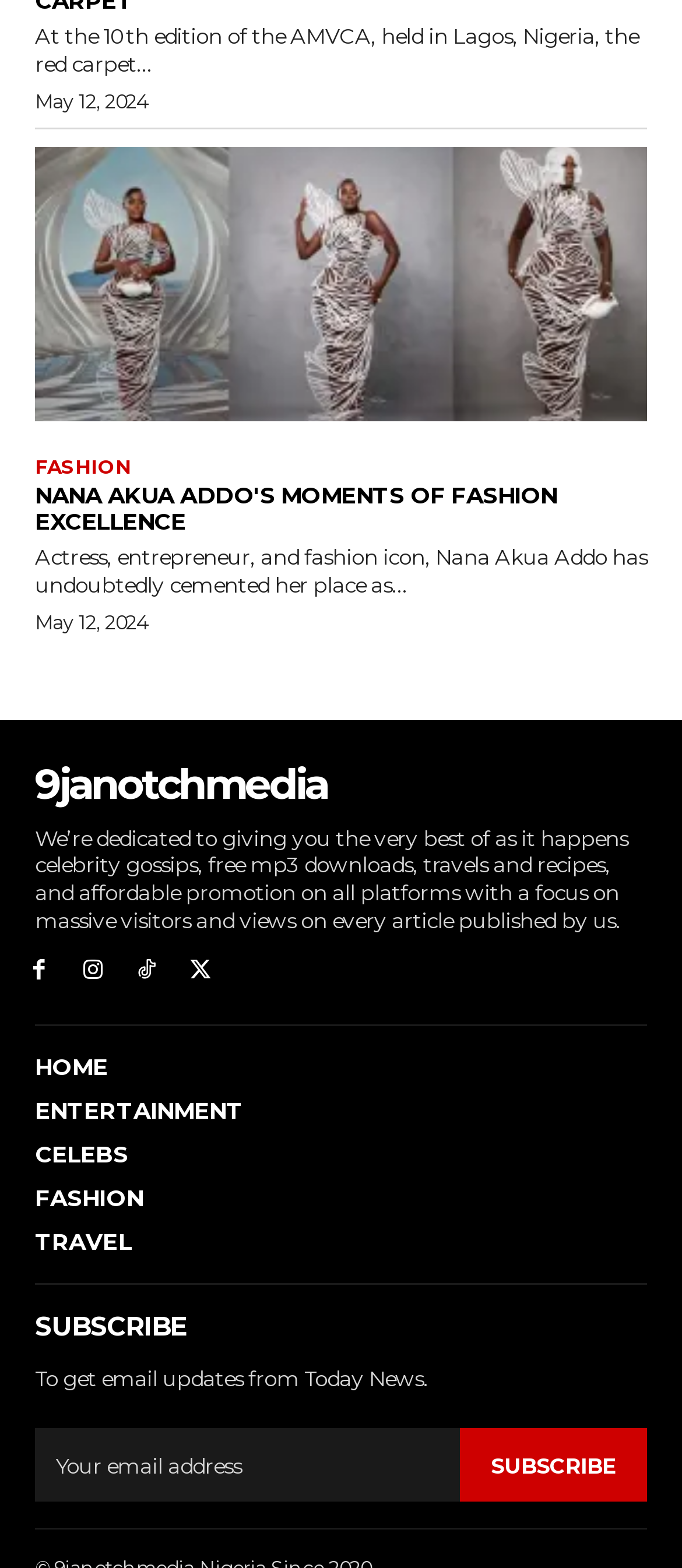Please identify the bounding box coordinates for the region that you need to click to follow this instruction: "Subscribe to Today News".

[0.674, 0.911, 0.949, 0.958]